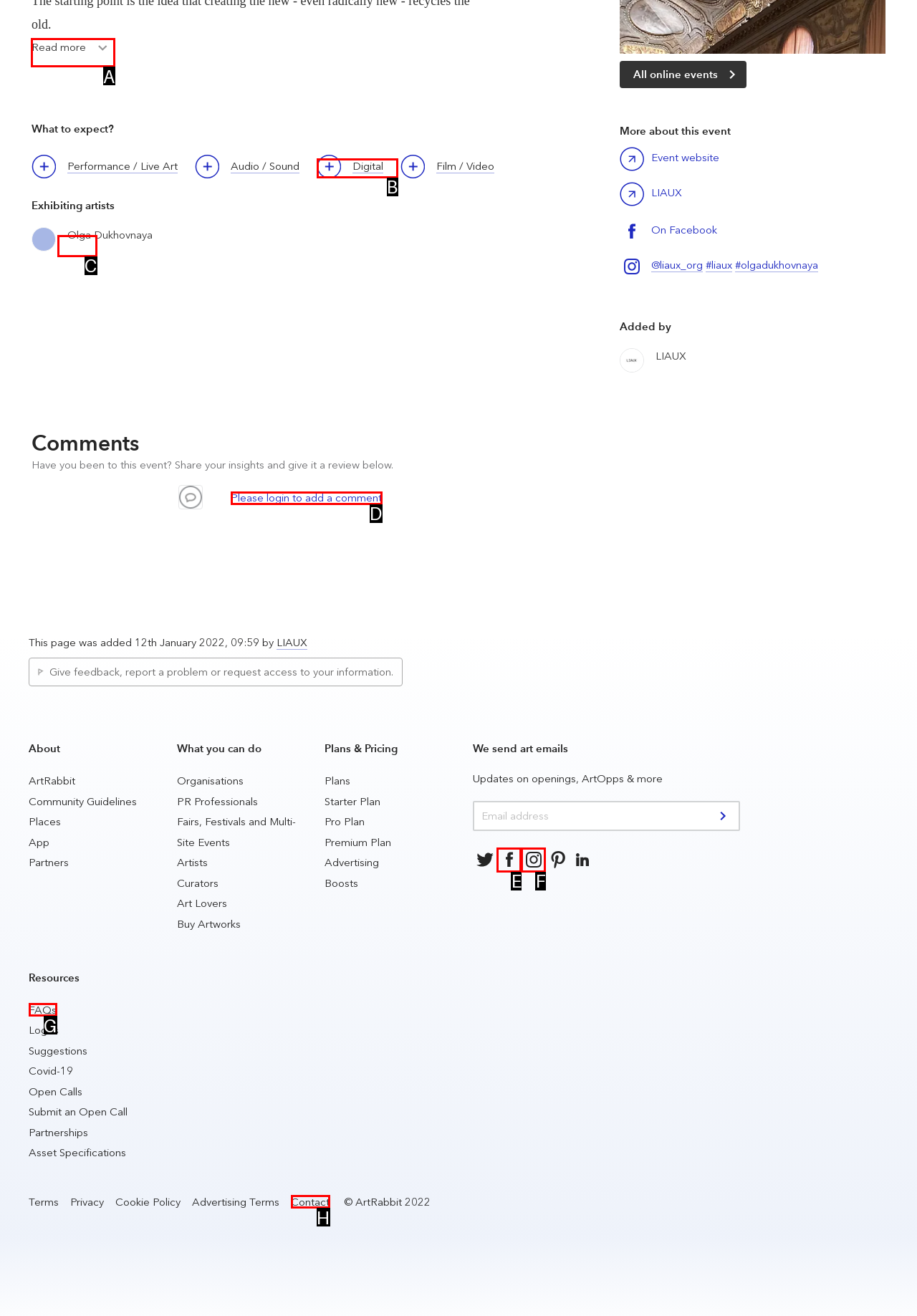Select the appropriate HTML element that needs to be clicked to finish the task: Click the Home link
Reply with the letter of the chosen option.

None